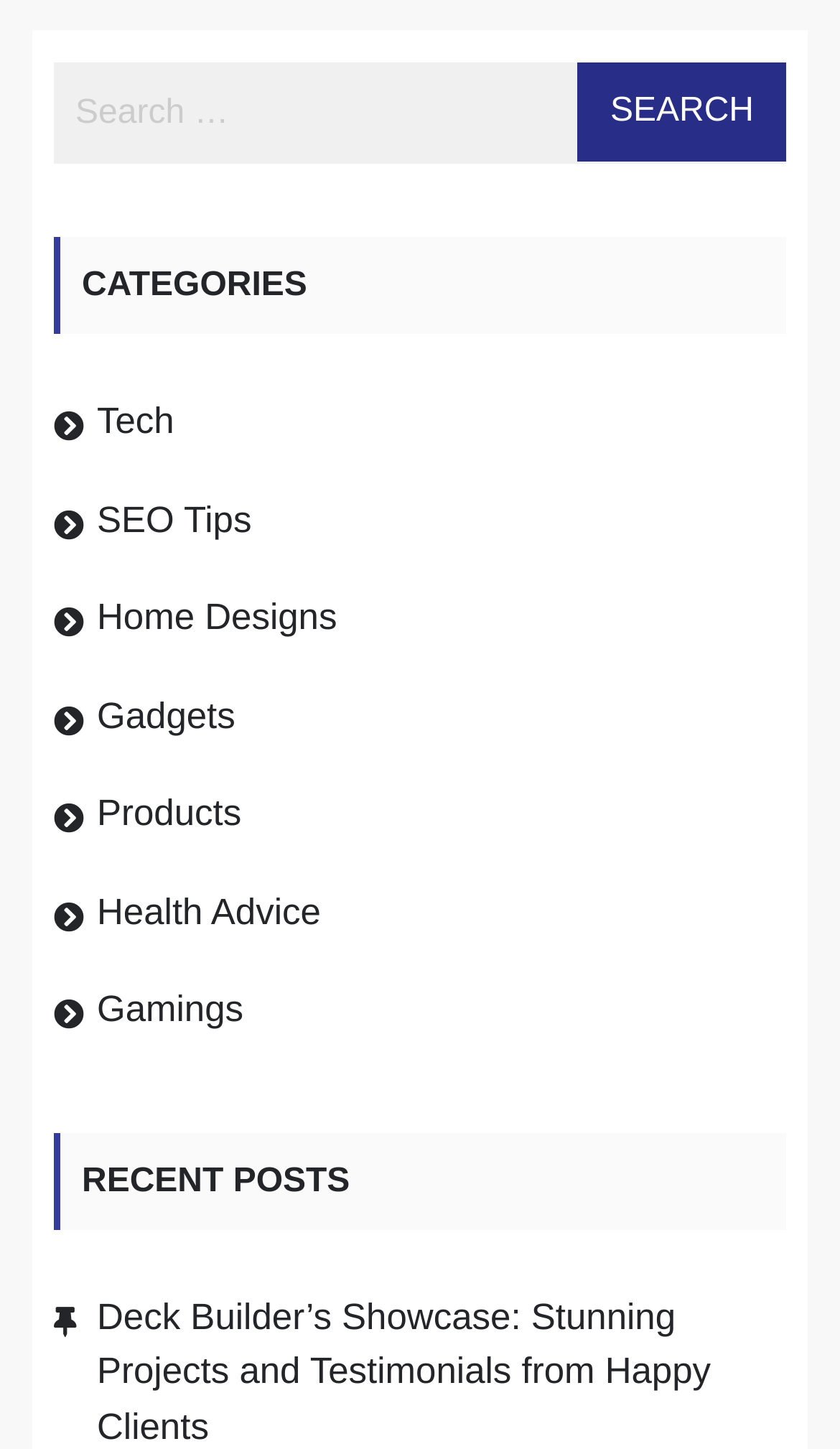Find the bounding box coordinates for the area that should be clicked to accomplish the instruction: "explore health advice".

[0.115, 0.615, 0.382, 0.643]